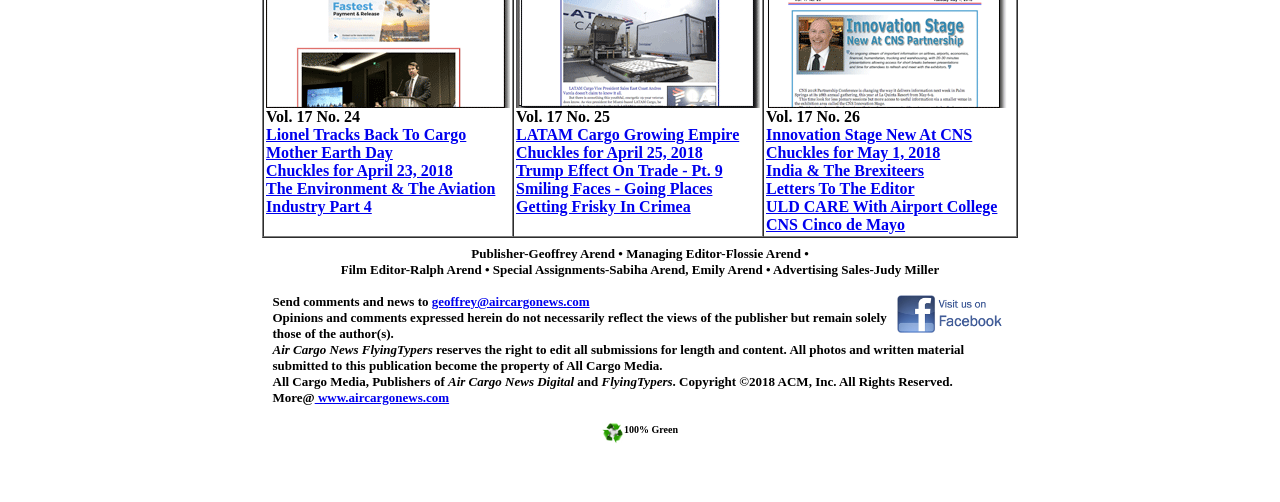Using the provided description parent_node: Vol. 17 No. 24, find the bounding box coordinates for the UI element. Provide the coordinates in (top-left x, top-left y, bottom-right x, bottom-right y) format, ensuring all values are between 0 and 1.

[0.208, 0.187, 0.398, 0.221]